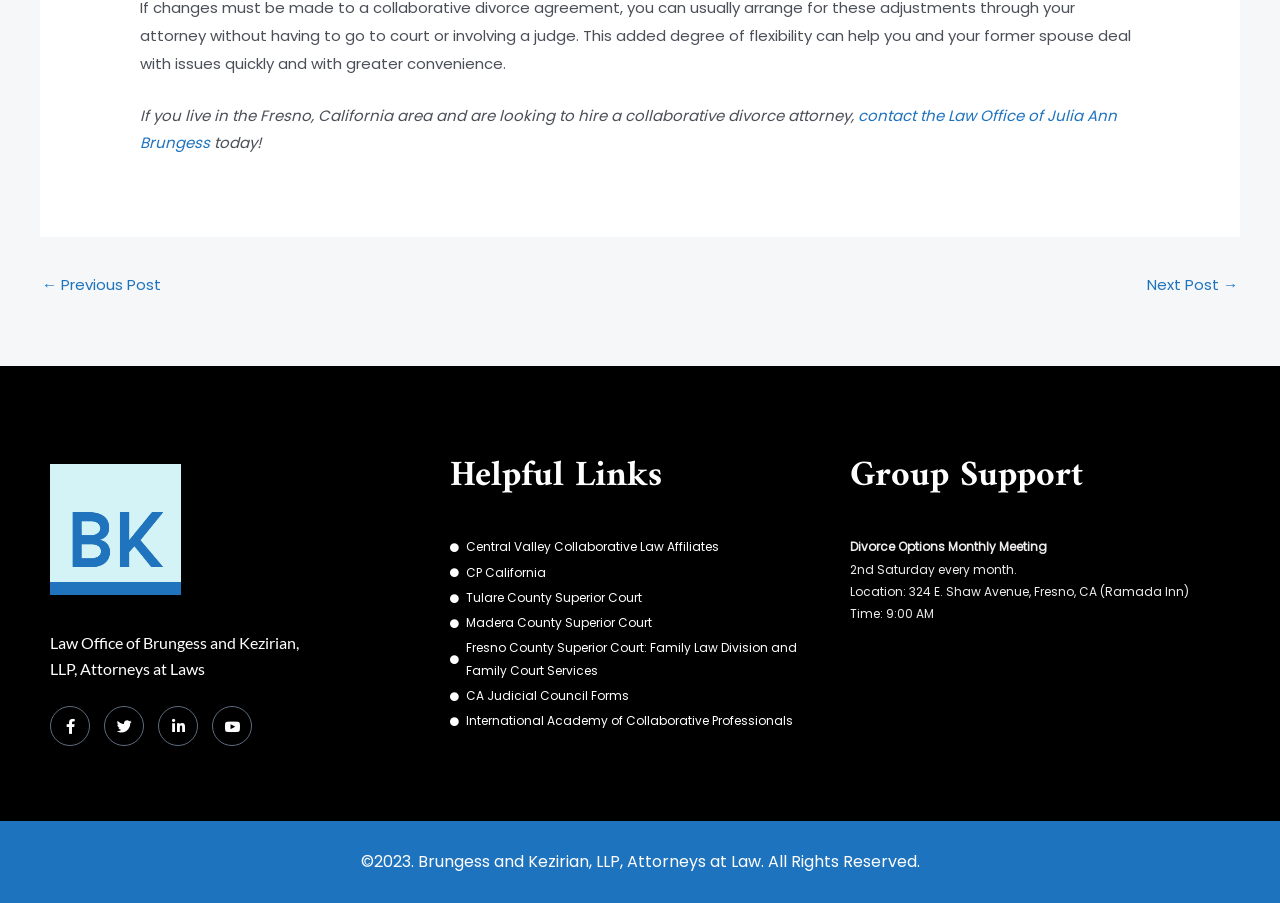Answer succinctly with a single word or phrase:
What time is the Divorce Options Monthly Meeting?

9:00 AM